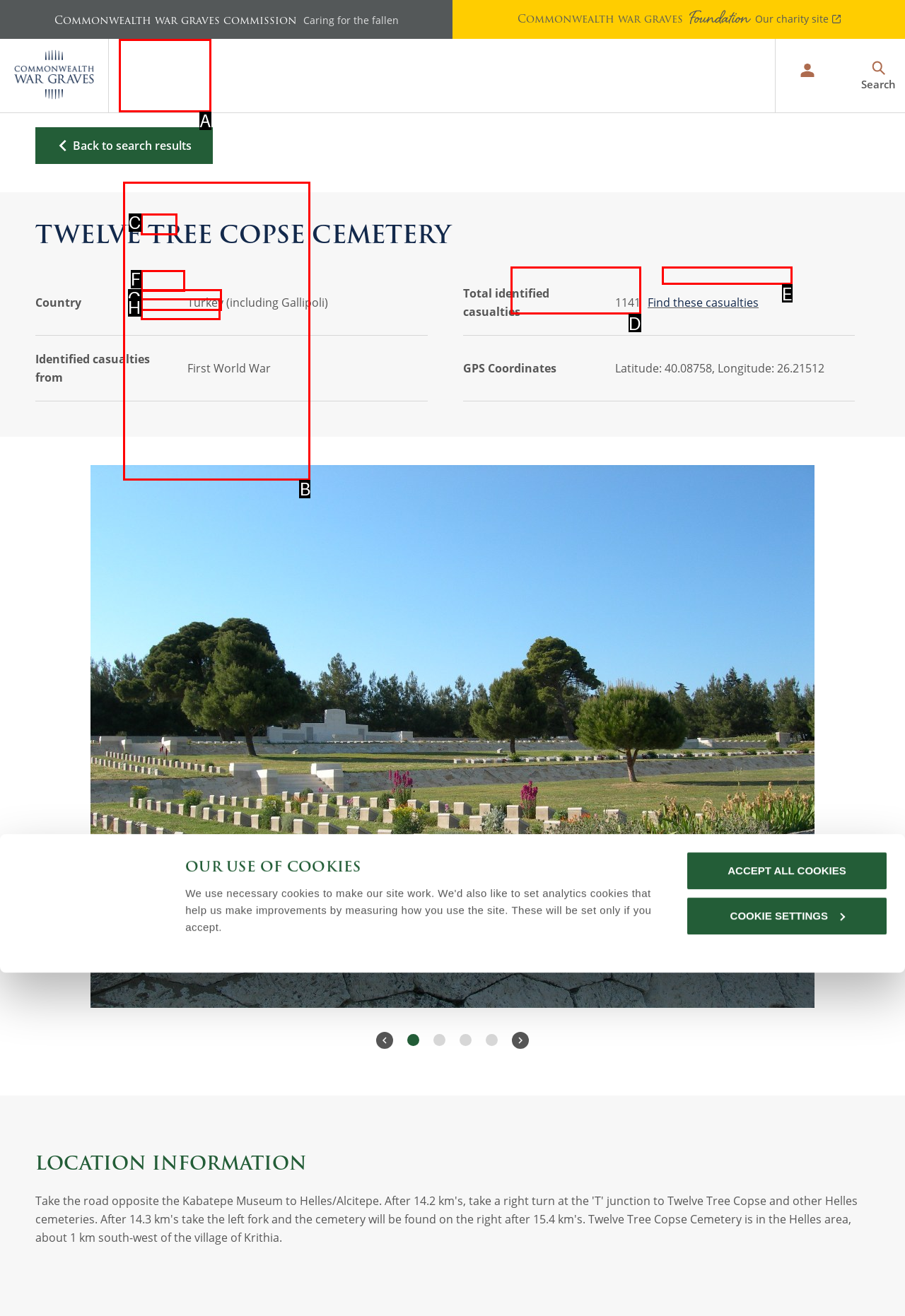Determine which UI element you should click to perform the task: Click the 'FIND RECORDS' menu item
Provide the letter of the correct option from the given choices directly.

A